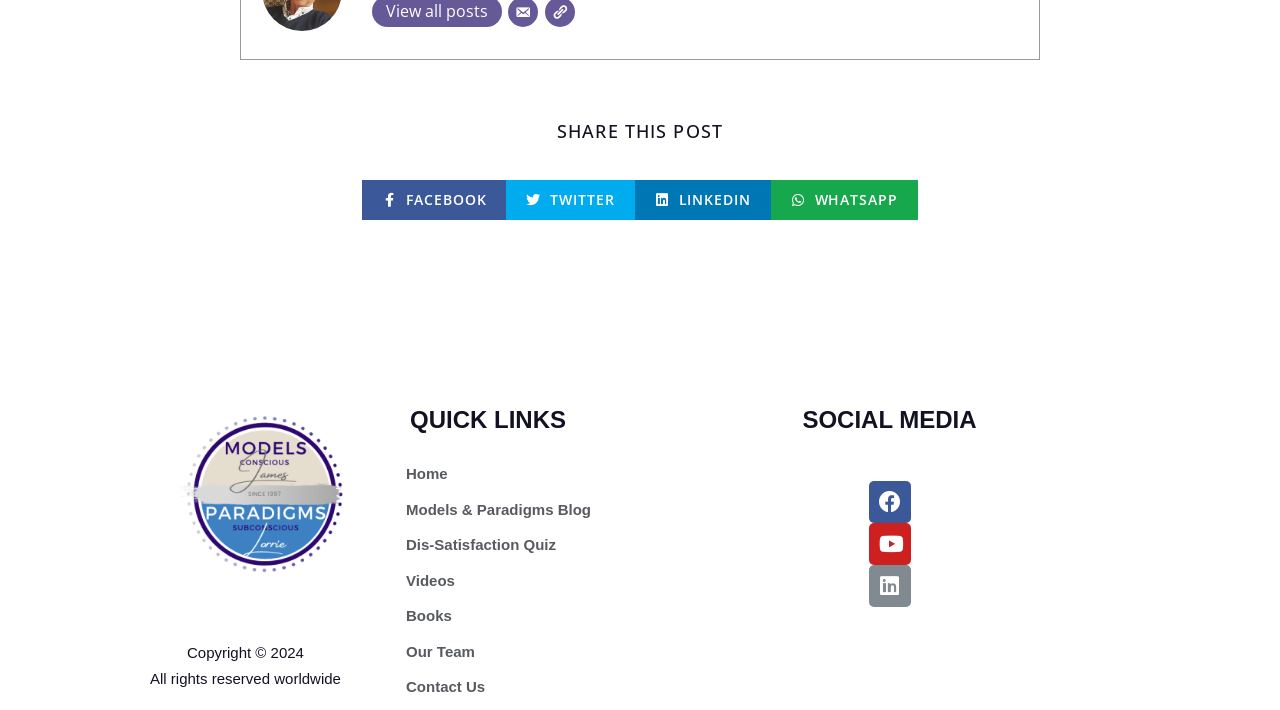Locate the bounding box coordinates of the clickable region to complete the following instruction: "Visit the Models & Paradigms Blog."

[0.312, 0.699, 0.557, 0.735]